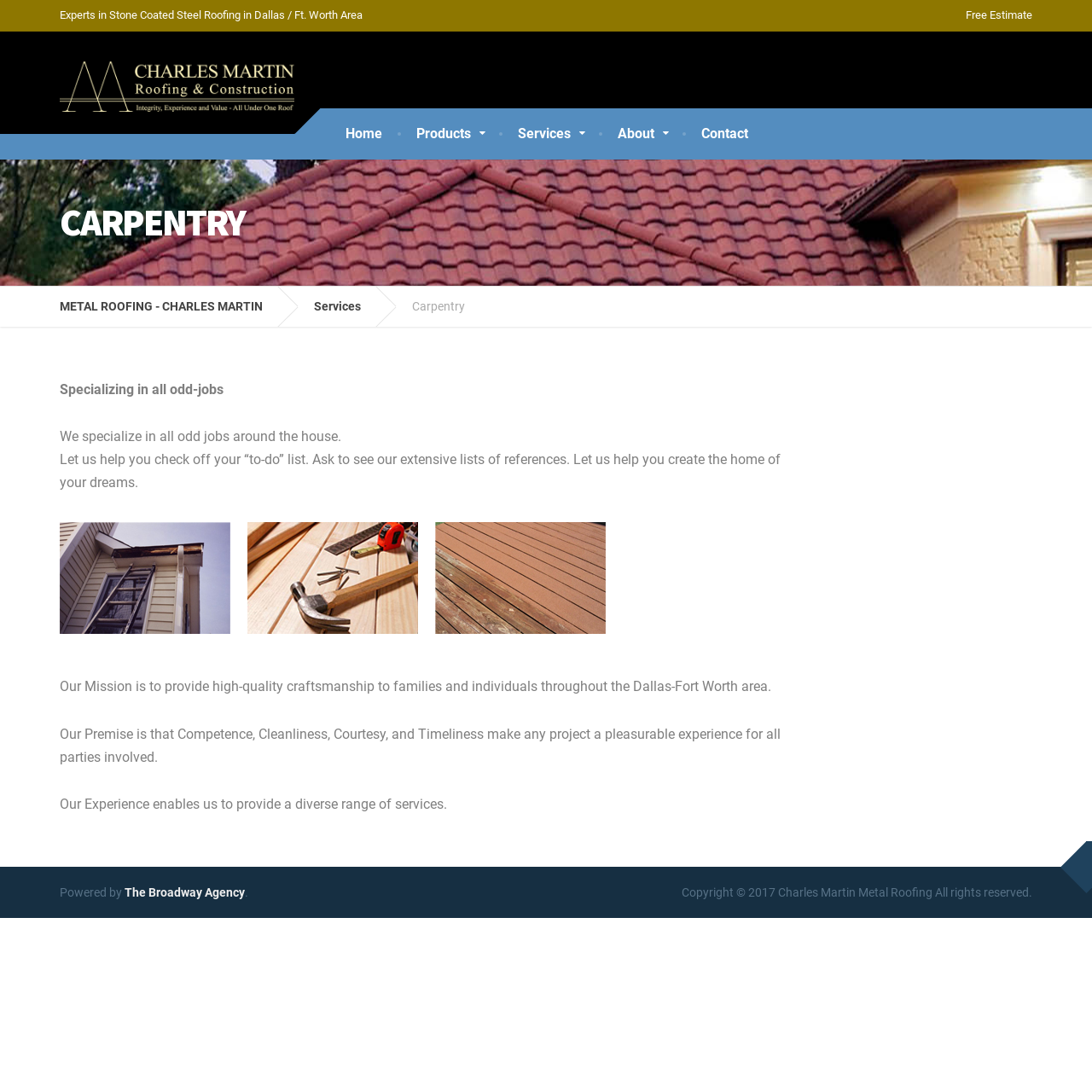What is the company's premise?
Refer to the image and give a detailed answer to the query.

I inferred this answer by reading the StaticText element 'Our Premise is that Competence, Cleanliness, Courtesy, and Timeliness make any project a pleasurable experience for all parties involved.' which is located in the main content section of the webpage, clearly stating the company's premise.